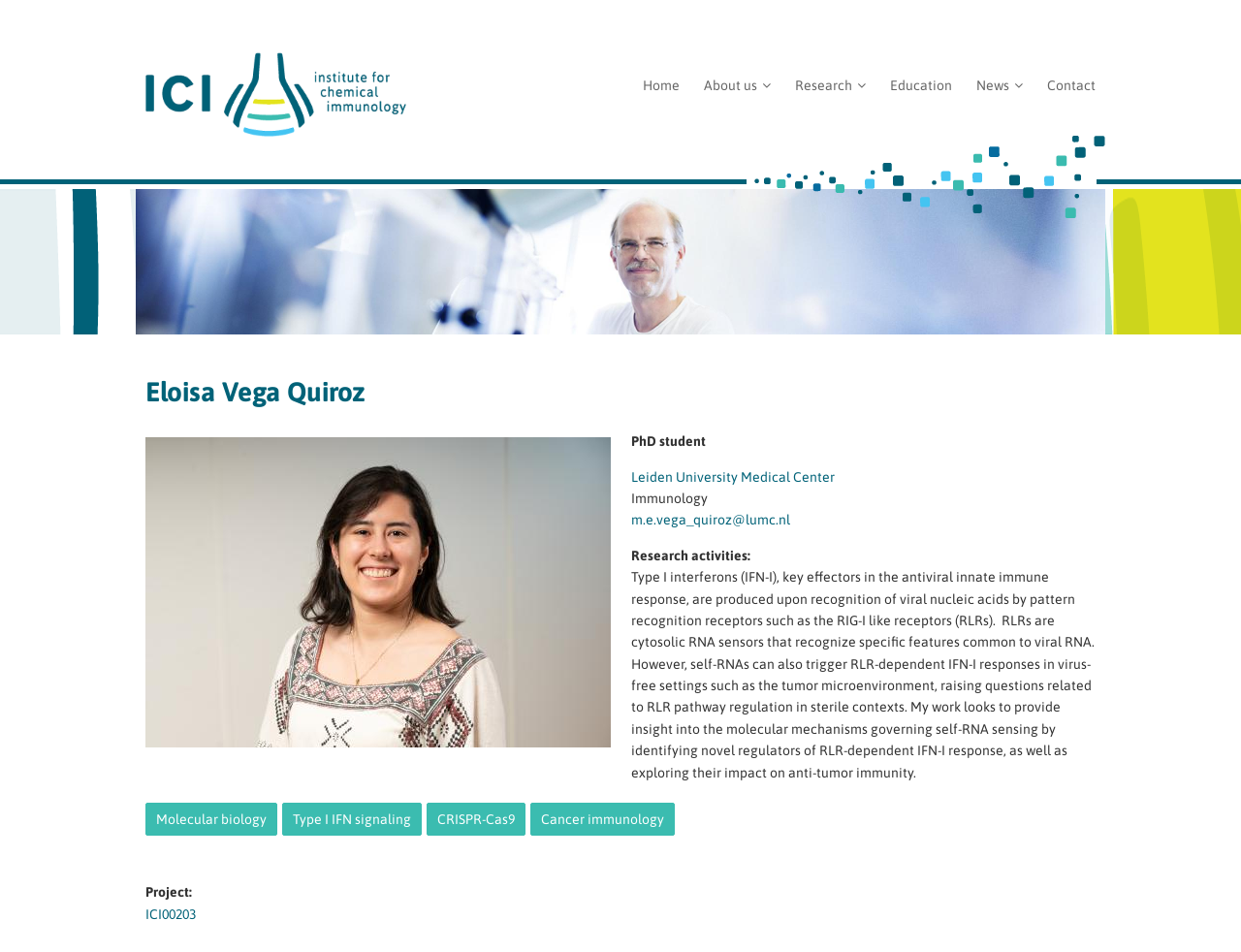Extract the primary heading text from the webpage.

Eloisa Vega Quiroz